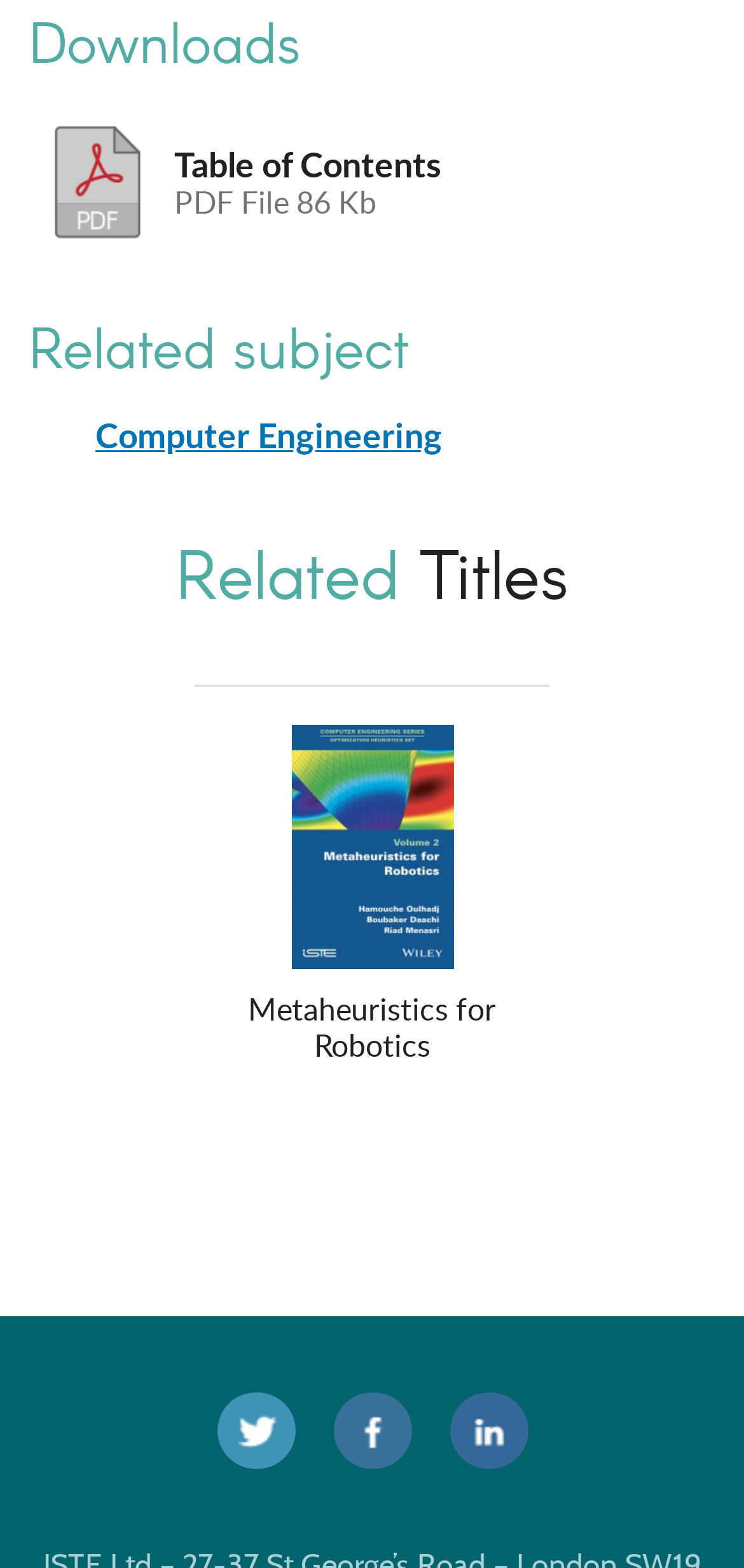Provide a brief response using a word or short phrase to this question:
How many logos are displayed?

3